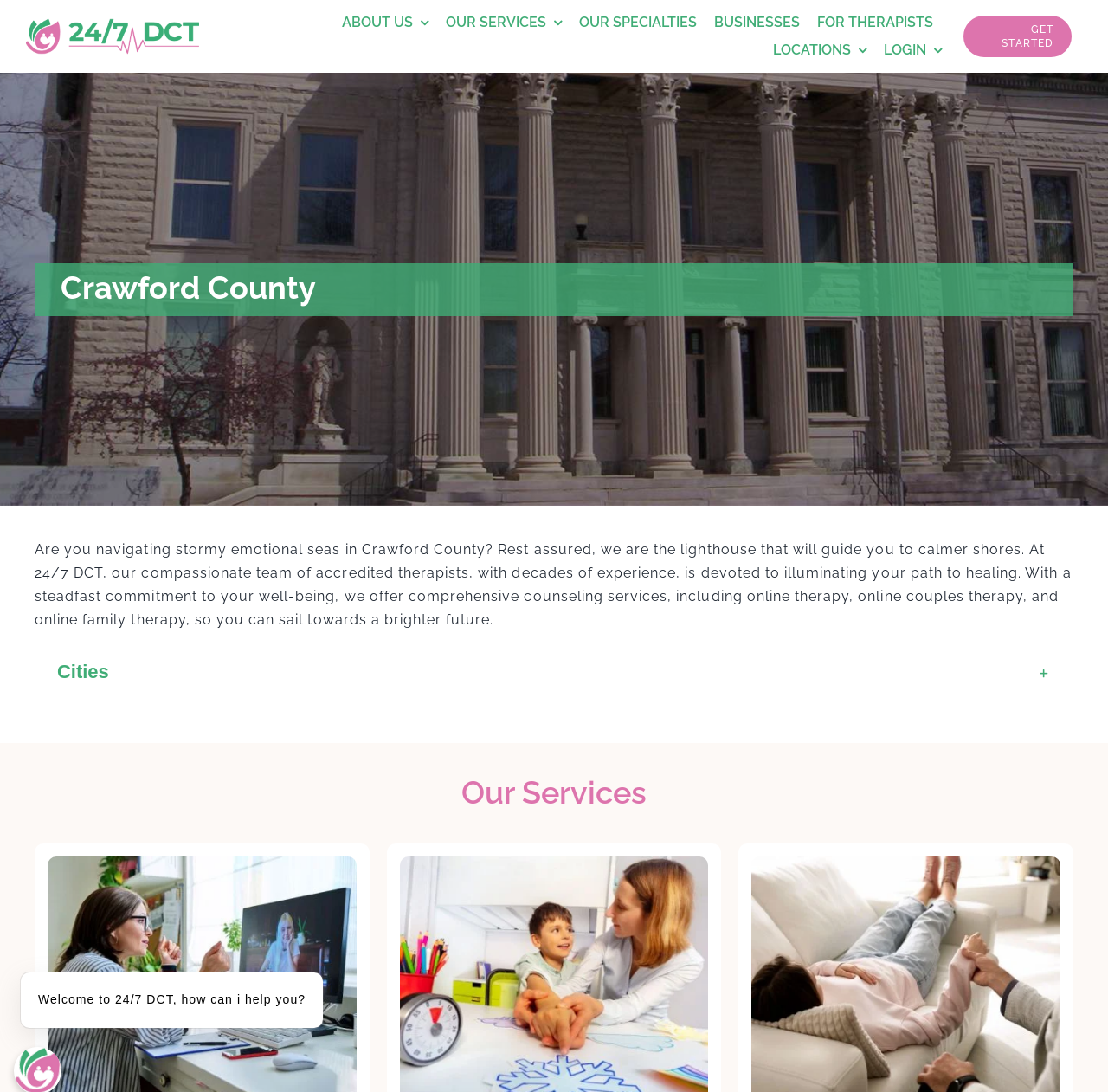Identify the bounding box coordinates for the UI element described as: "Our Services".

[0.416, 0.709, 0.584, 0.742]